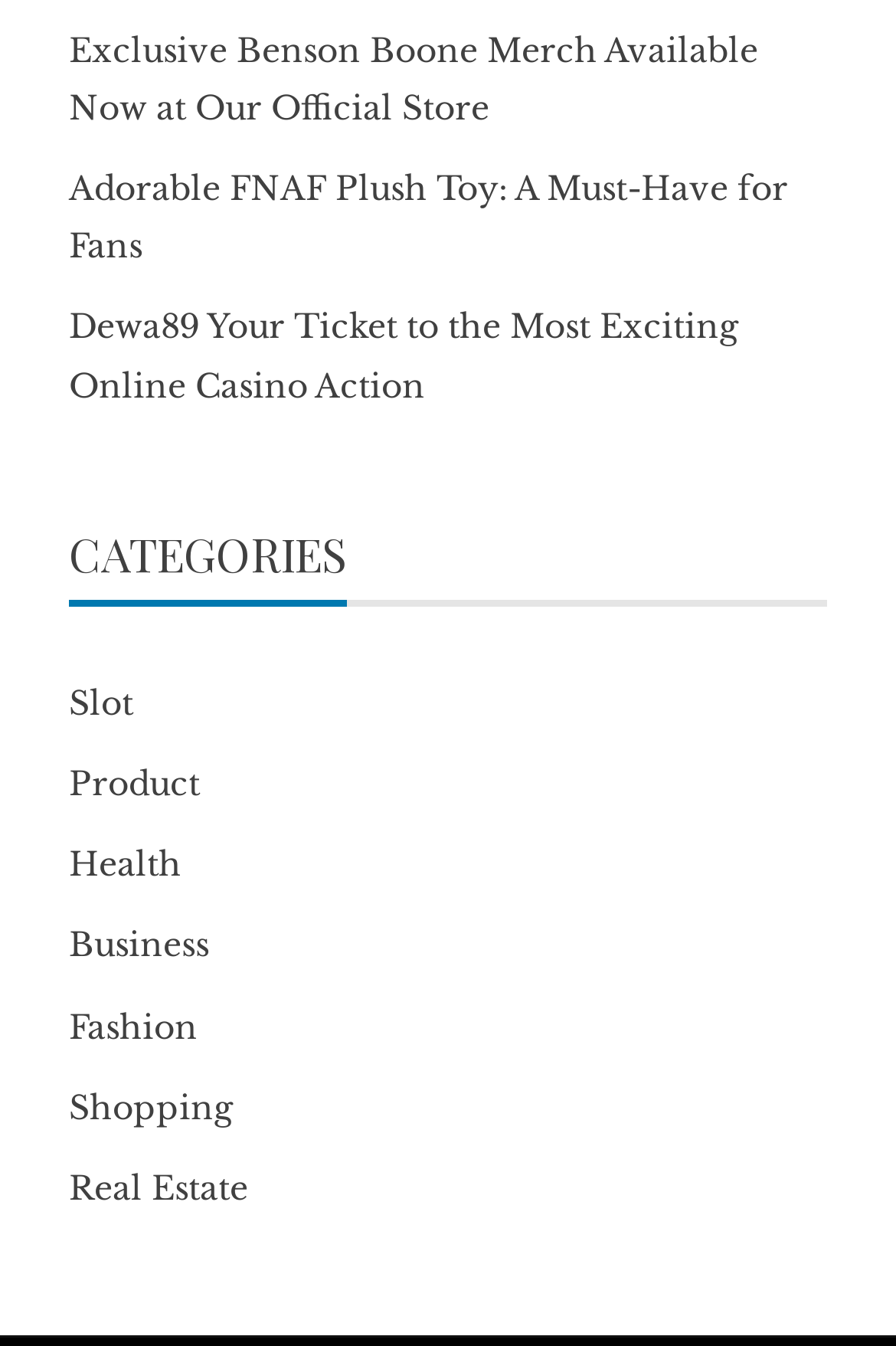Pinpoint the bounding box coordinates of the area that should be clicked to complete the following instruction: "Visit Dewa89 Online Casino". The coordinates must be given as four float numbers between 0 and 1, i.e., [left, top, right, bottom].

[0.077, 0.228, 0.823, 0.301]